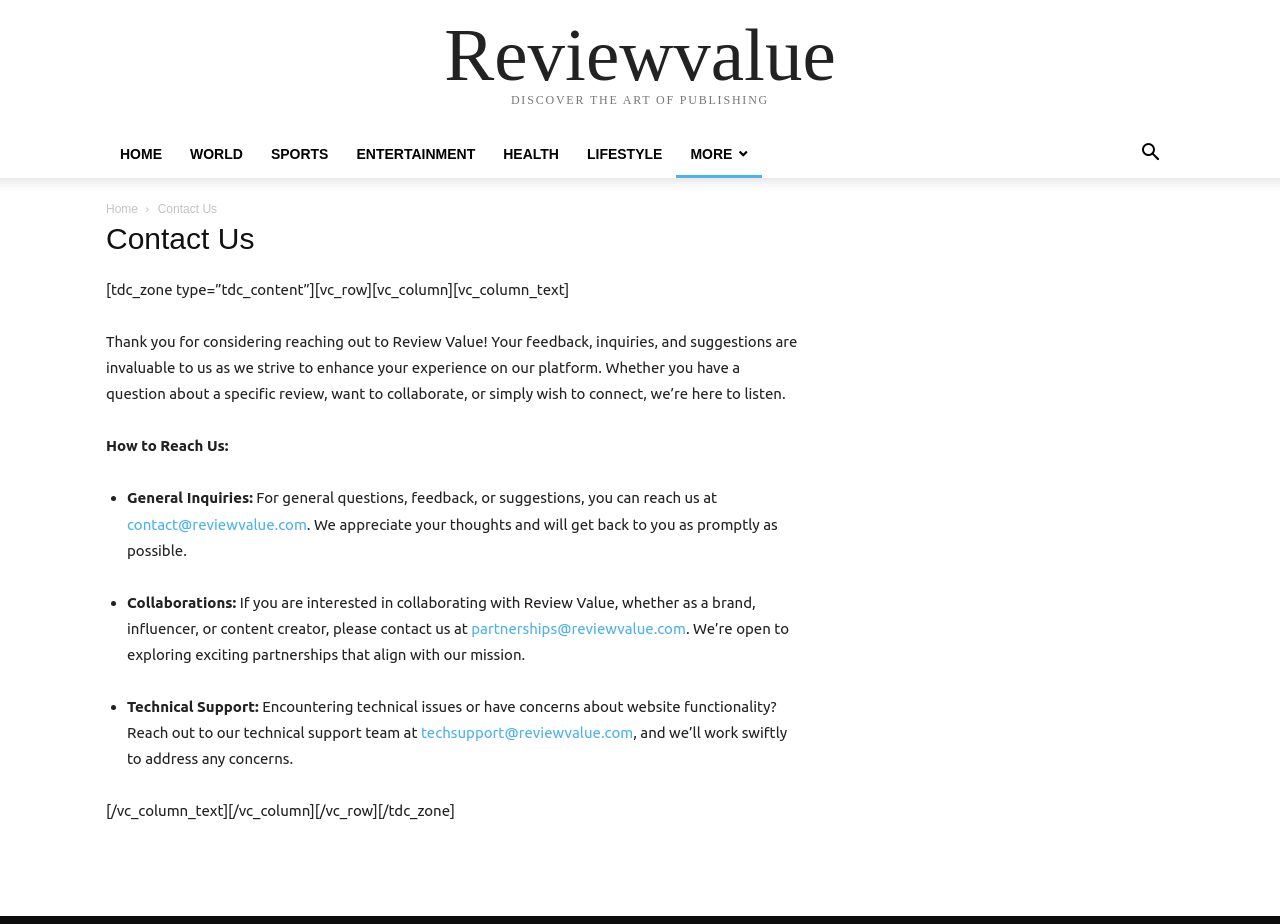Produce an extensive caption that describes everything on the webpage.

The webpage is titled "Contact Us – Reviewvalue" and has a prominent header section at the top with a link to "Reviewvalue" and a static text "DISCOVER THE ART OF PUBLISHING". Below the header, there is a navigation menu with links to "HOME", "WORLD", "SPORTS", "ENTERTAINMENT", "HEALTH", "LIFESTYLE", and "MORE". 

To the right of the navigation menu, there is a button with an icon. Below the navigation menu, there is a secondary navigation section with a link to "Home" and a static text "Contact Us". 

The main content of the page is divided into sections. The first section has a heading "Contact Us" and a paragraph of text thanking users for considering reaching out to Review Value. The text explains that the website values user feedback, inquiries, and suggestions.

The next section is titled "How to Reach Us:" and is divided into three subsections. The first subsection is for general inquiries, providing an email address "contact@reviewvalue.com" for users to reach out with questions, feedback, or suggestions. The second subsection is for collaborations, providing an email address "partnerships@reviewvalue.com" for brands, influencers, or content creators interested in collaborating with Review Value. The third subsection is for technical support, providing an email address "techsupport@reviewvalue.com" for users to report technical issues or concerns about website functionality.